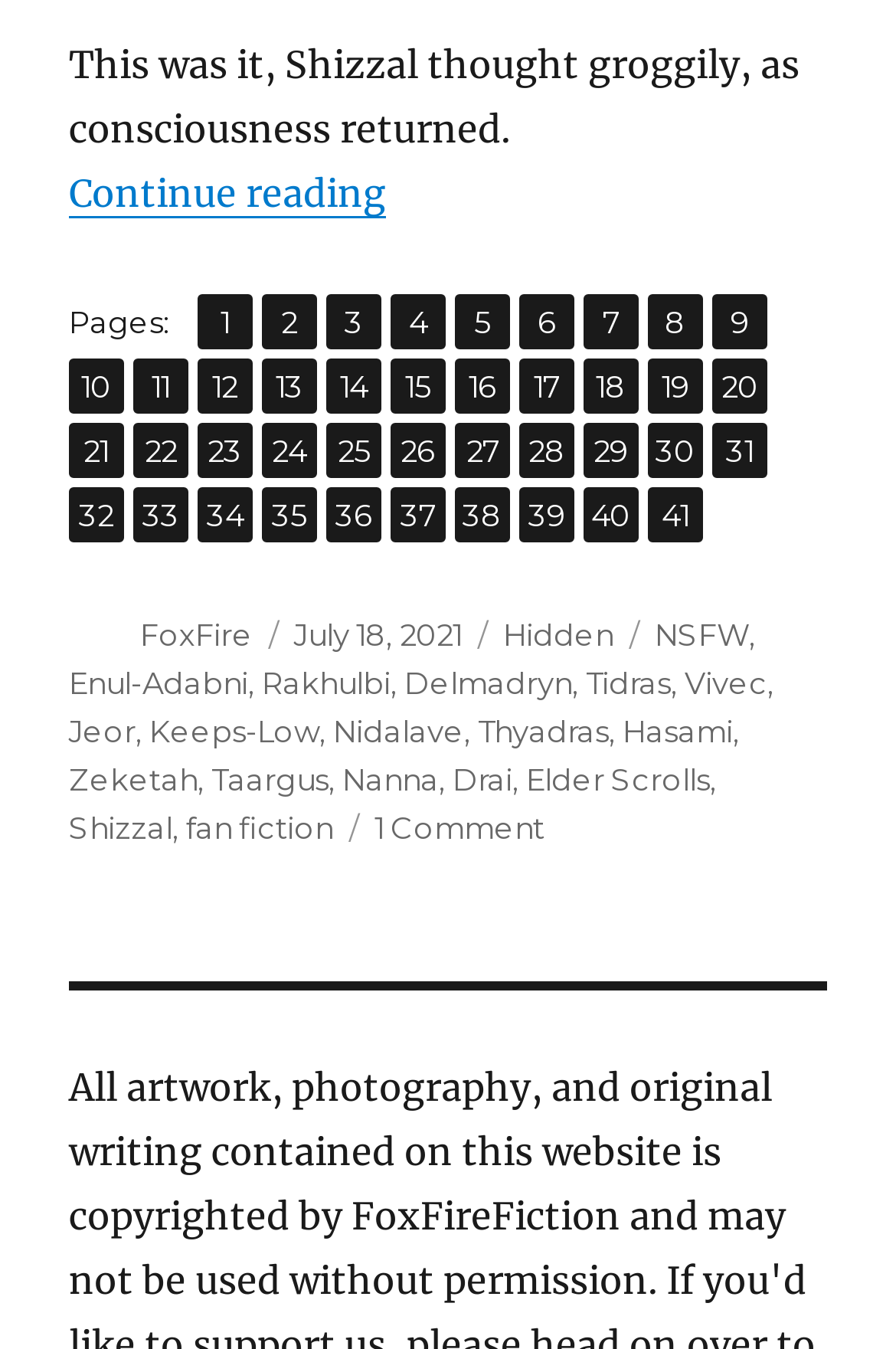Please respond to the question using a single word or phrase:
What is the category of the story?

Hidden